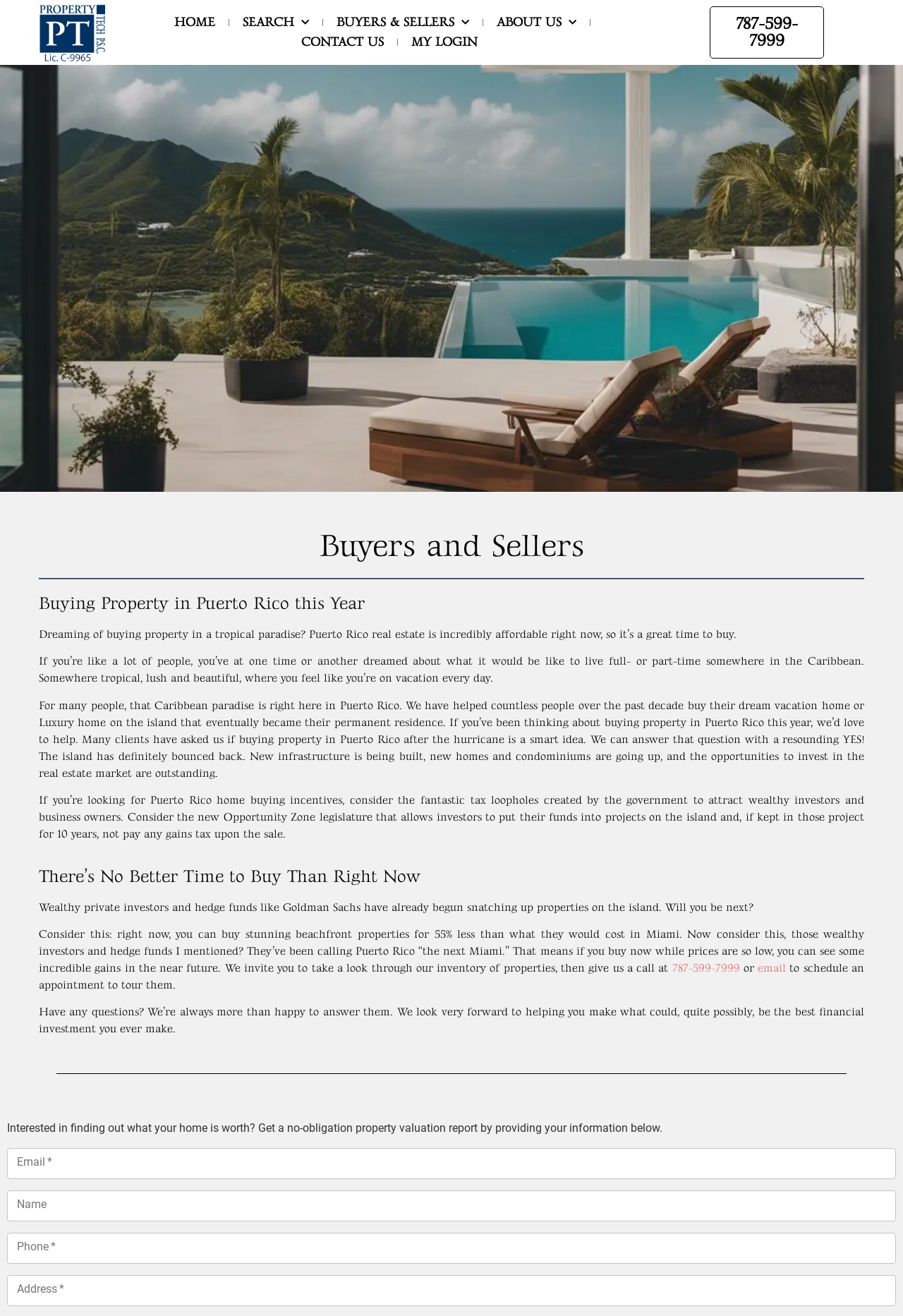Identify the bounding box of the UI element that matches this description: "placeholder="123 Main St."".

[0.008, 0.969, 0.992, 0.992]